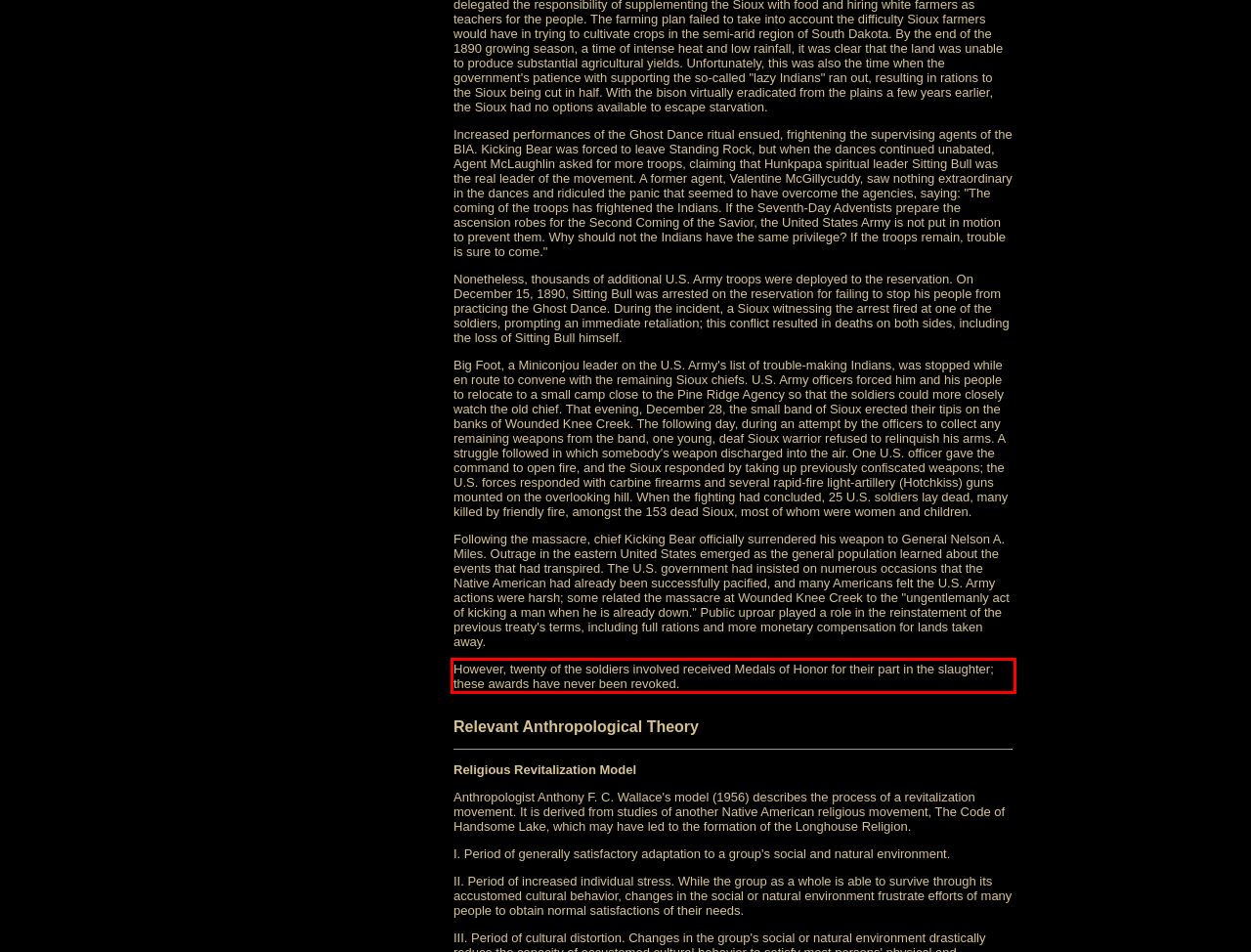With the given screenshot of a webpage, locate the red rectangle bounding box and extract the text content using OCR.

However, twenty of the soldiers involved received Medals of Honor for their part in the slaughter; these awards have never been revoked.